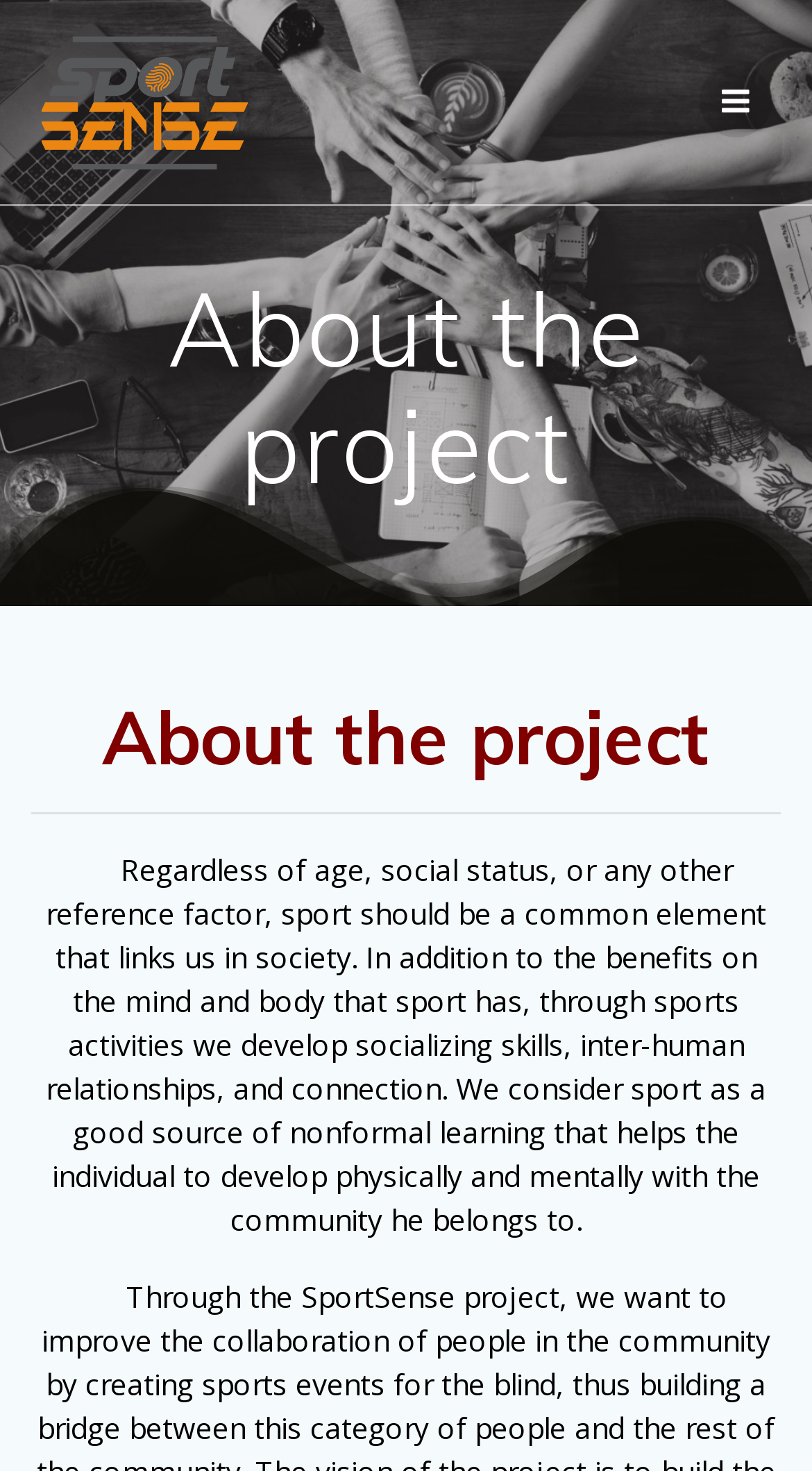Using the elements shown in the image, answer the question comprehensively: What is the last sentence of the text?

The last sentence of the text can be found in the StaticText element, which contains the entire text, and the last sentence is the one that mentions nonformal learning and community development.